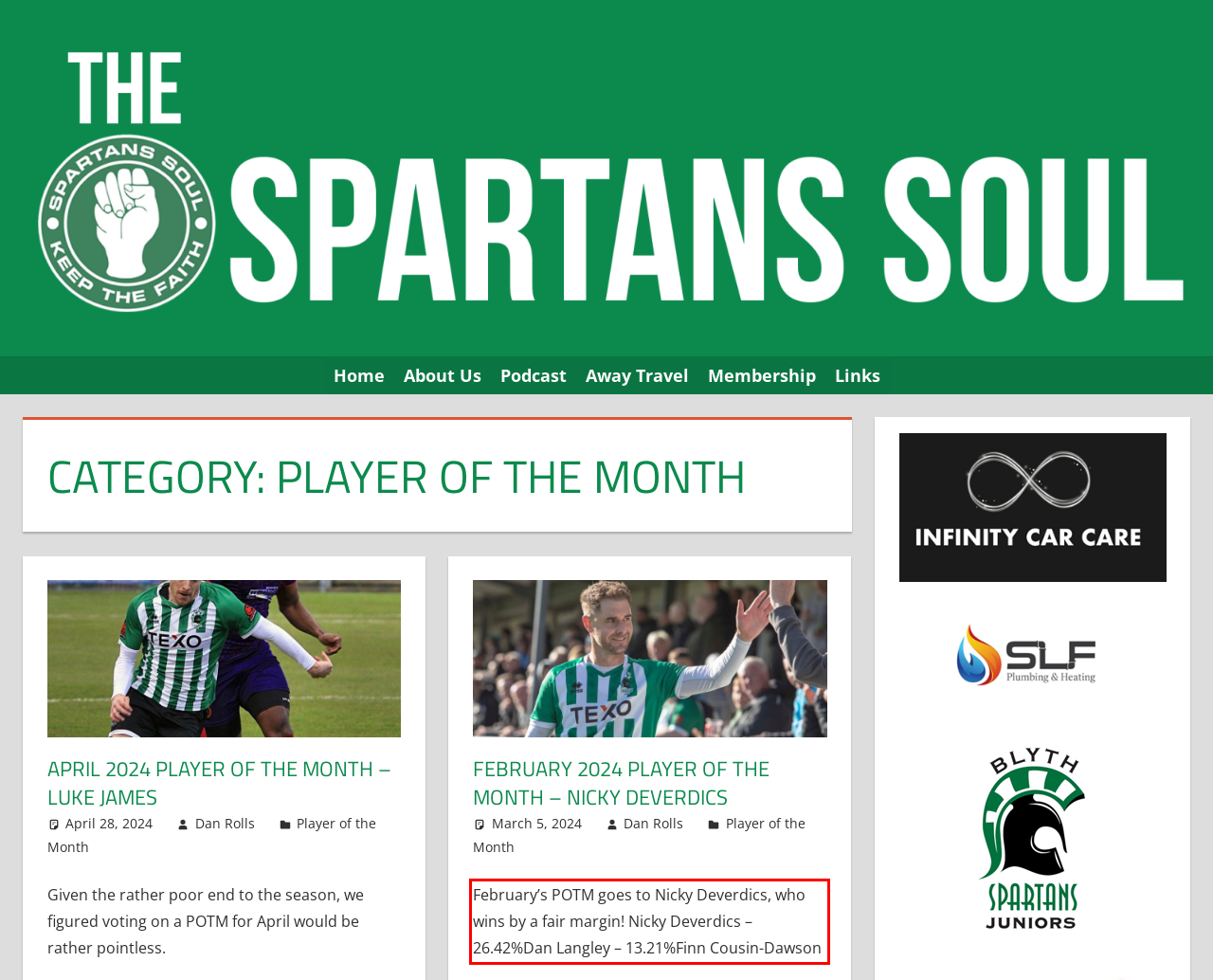Look at the provided screenshot of the webpage and perform OCR on the text within the red bounding box.

February’s POTM goes to Nicky Deverdics, who wins by a fair margin! Nicky Deverdics – 26.42%Dan Langley – 13.21%Finn Cousin-Dawson